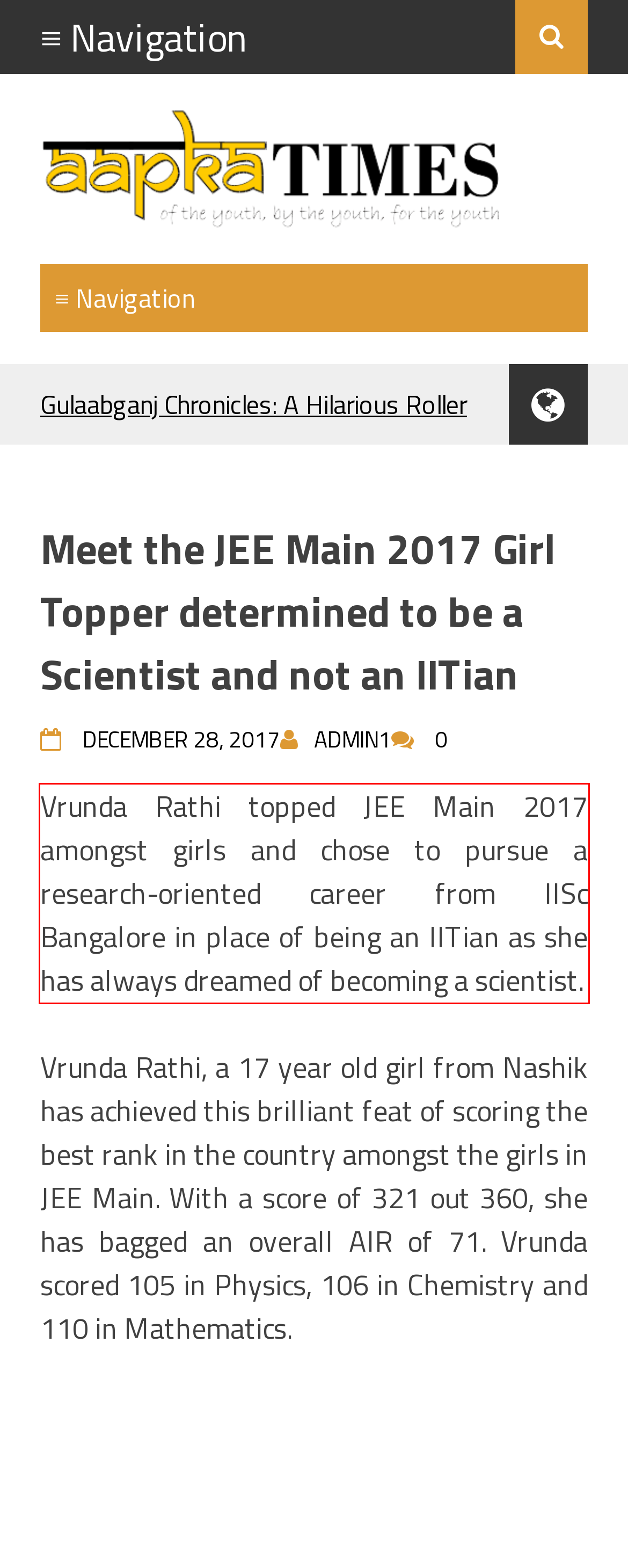Within the provided webpage screenshot, find the red rectangle bounding box and perform OCR to obtain the text content.

Vrunda Rathi topped JEE Main 2017 amongst girls and chose to pursue a research-oriented career from IISc Bangalore in place of being an IITian as she has always dreamed of becoming a scientist.